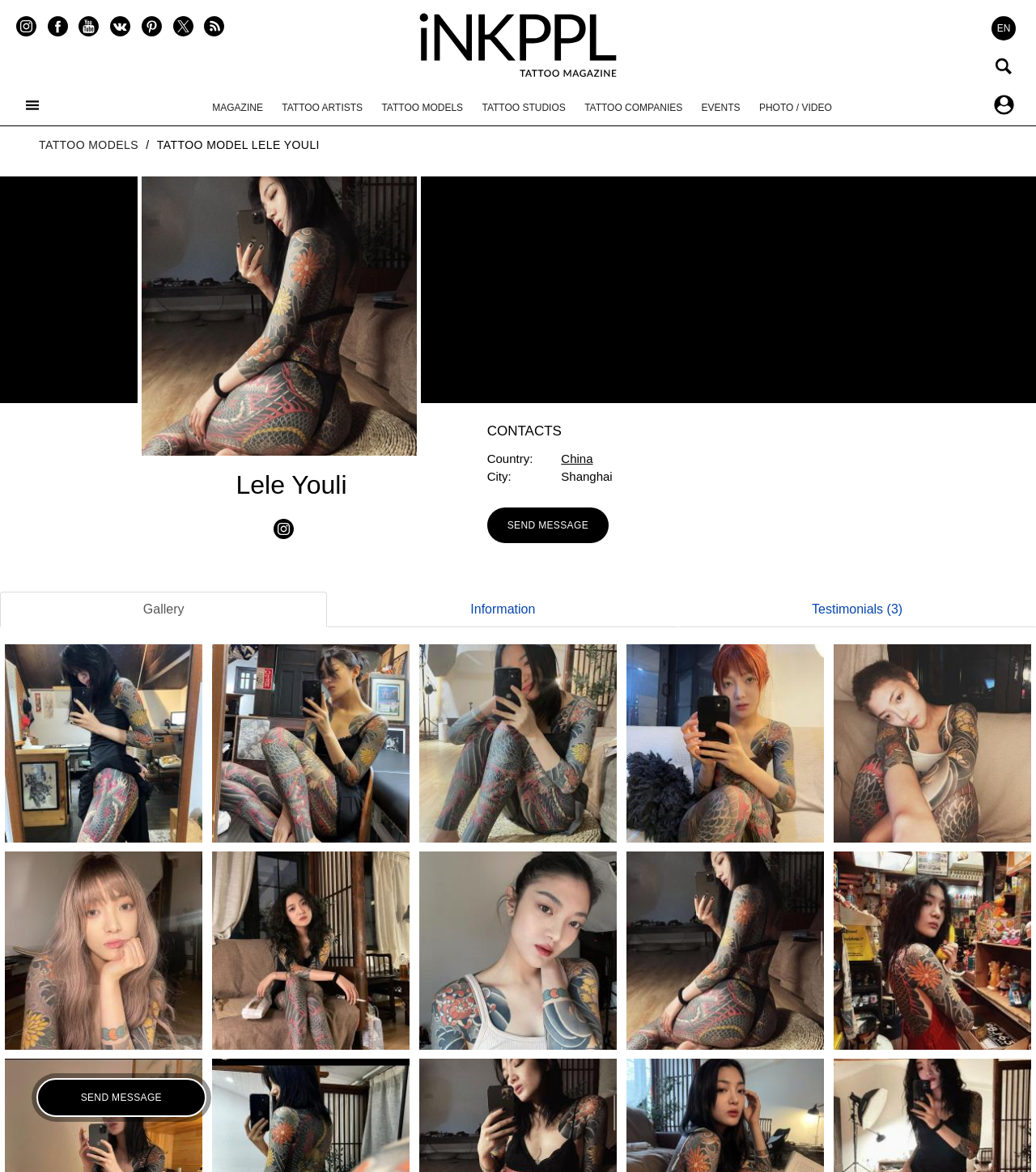Pinpoint the bounding box coordinates for the area that should be clicked to perform the following instruction: "Open Lele Youli's information page".

[0.316, 0.504, 0.655, 0.535]